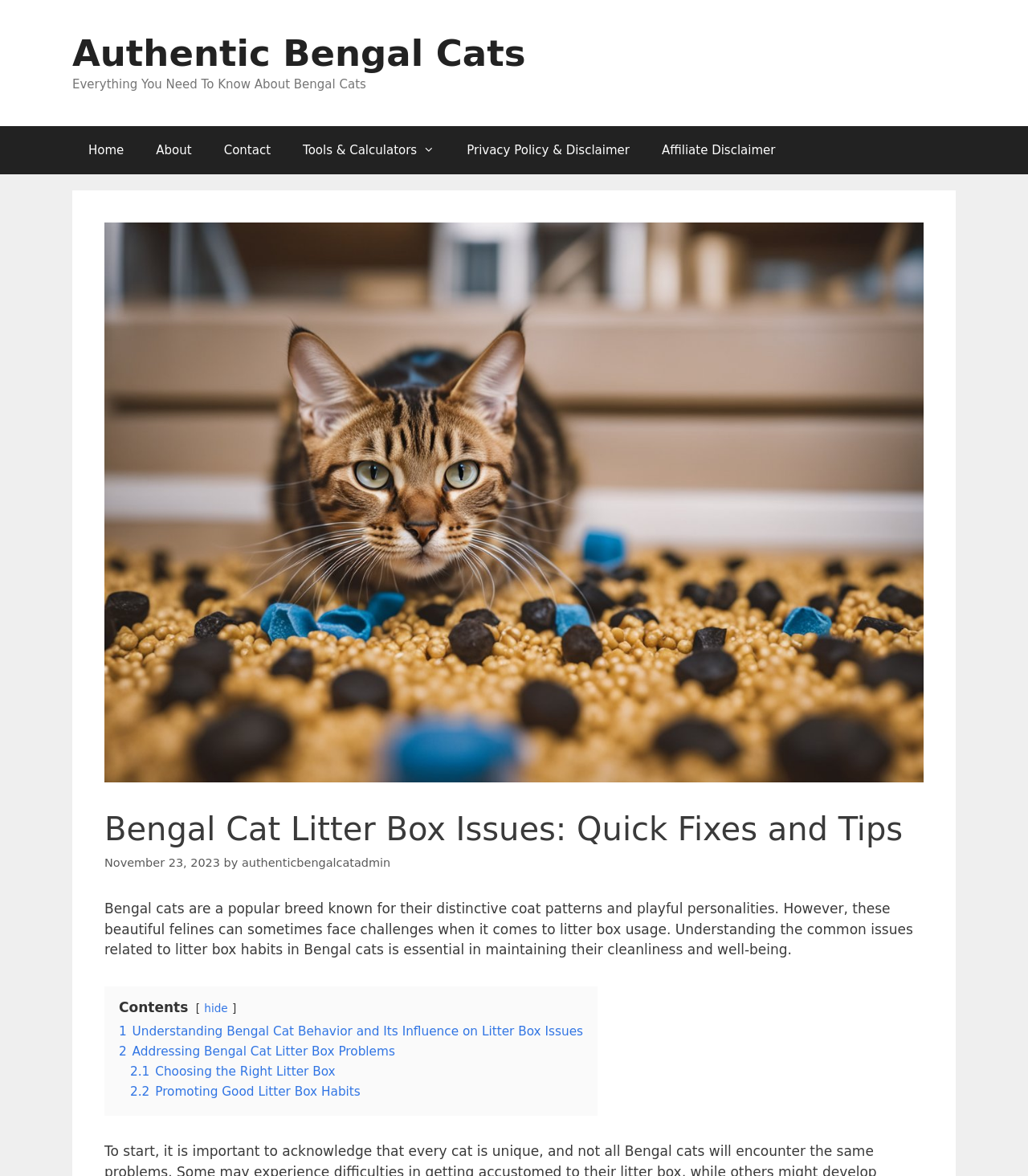Could you specify the bounding box coordinates for the clickable section to complete the following instruction: "hide contents"?

[0.199, 0.852, 0.222, 0.863]